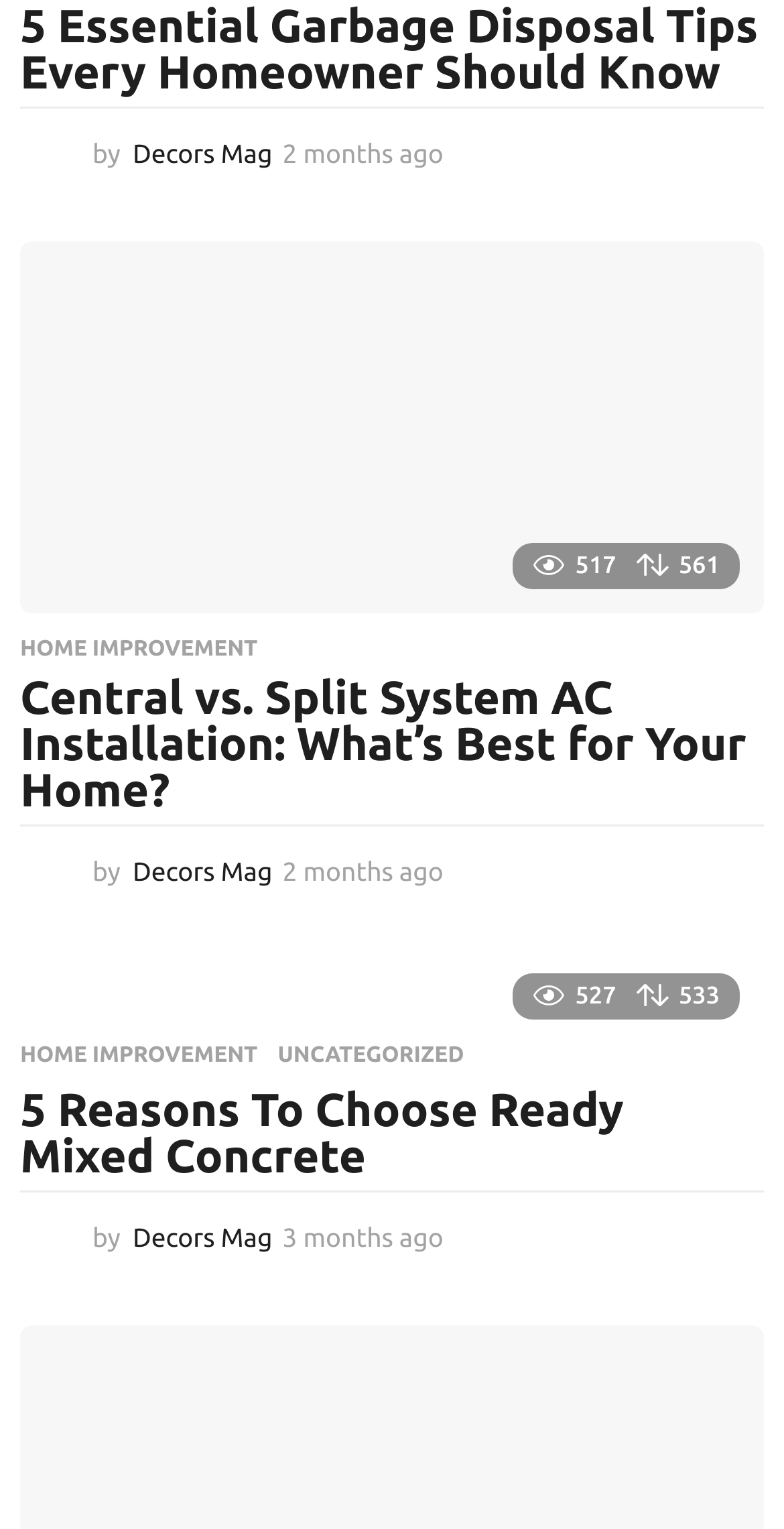Provide the bounding box coordinates of the UI element that matches the description: "Home Improvement".

[0.026, 0.683, 0.329, 0.699]